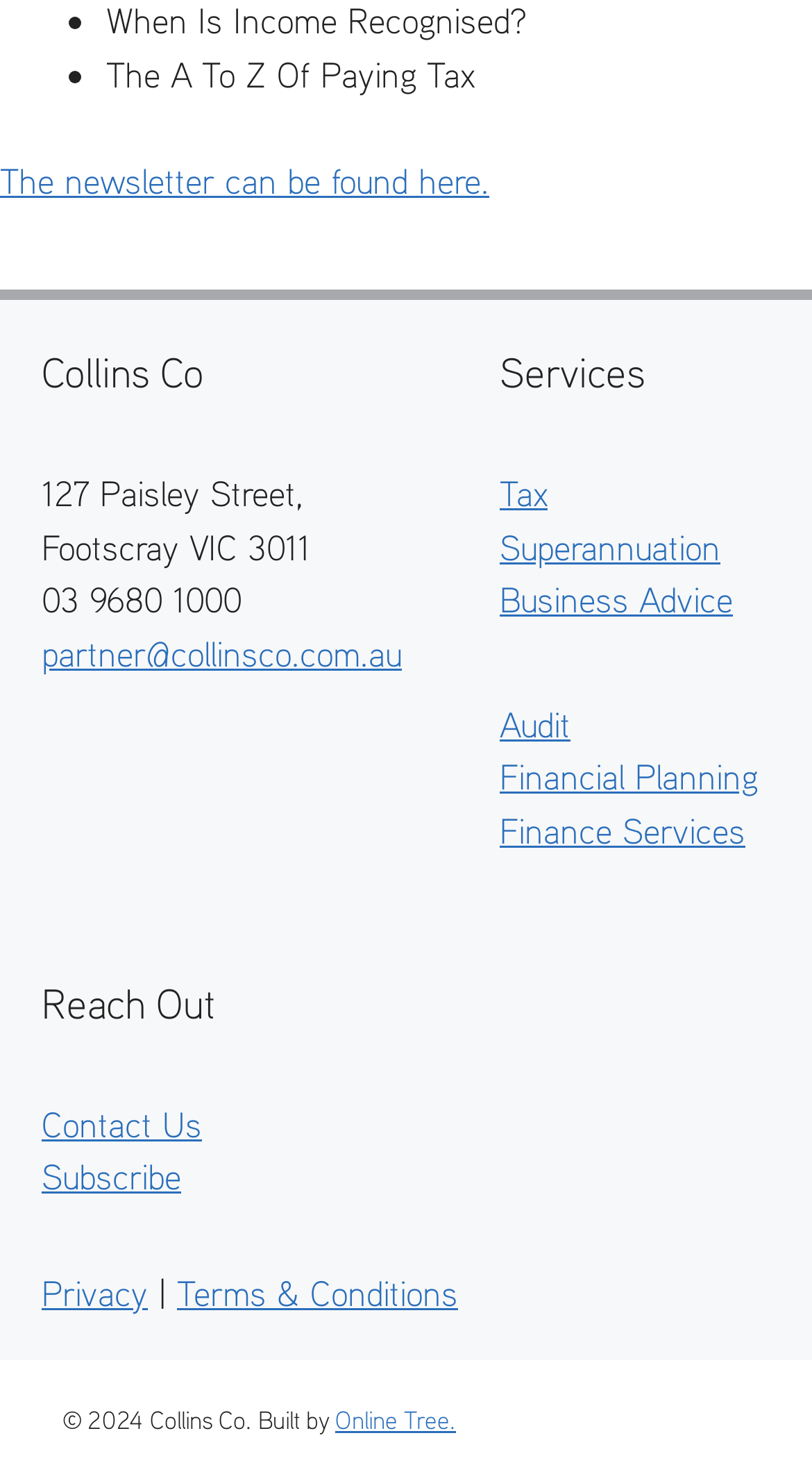Please answer the following question as detailed as possible based on the image: 
What is the email address?

The email address can be found in the link element with the text 'partner@collinsco.com.au' located below the company address, with a bounding box coordinate of [0.051, 0.426, 0.495, 0.456].